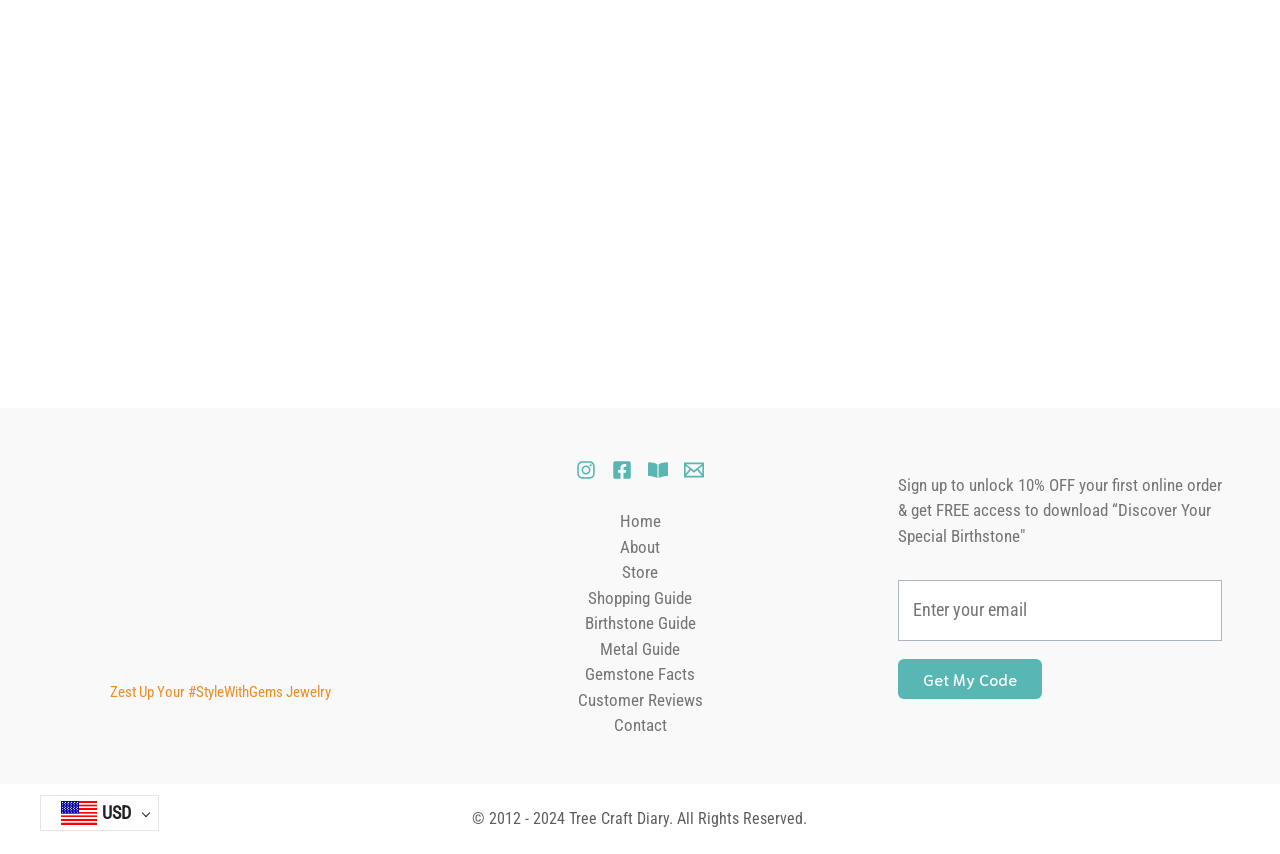Locate the bounding box coordinates of the clickable area to execute the instruction: "View Current portfolio". Provide the coordinates as four float numbers between 0 and 1, represented as [left, top, right, bottom].

None